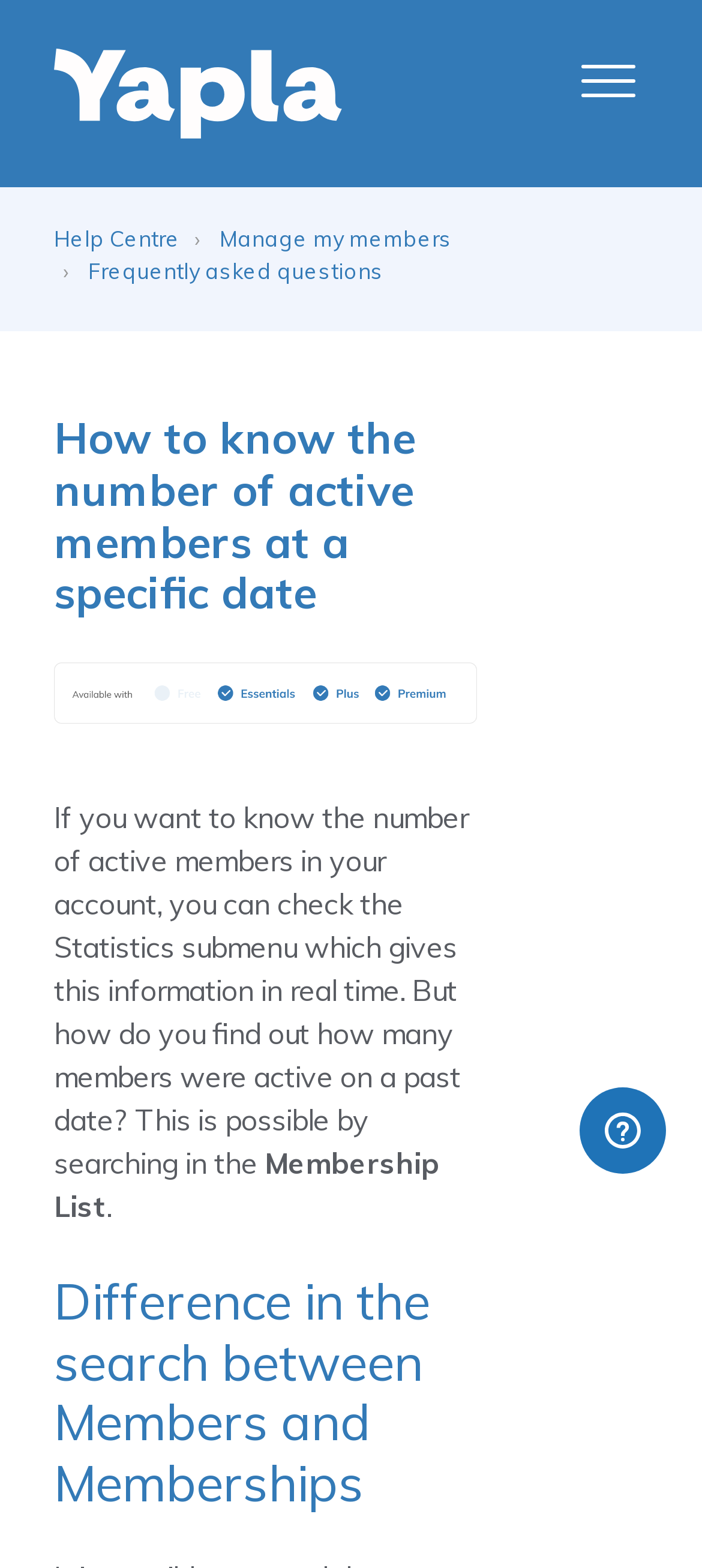Craft a detailed narrative of the webpage's structure and content.

The webpage is about the Help Centre, specifically focusing on how to know the number of active members at a specific date. At the top left corner, there is a logo image with a corresponding link. Next to it, on the top right corner, is a button to toggle navigation. 

Below the logo, there is a navigation menu with three list items: 'Help Centre', 'Manage my members', and 'Frequently asked questions'. Each list item has a corresponding link. 

The main content of the webpage starts with a header section that contains a heading 'How to know the number of active members at a specific date'. Below the heading, there is an image. 

The main text of the webpage explains how to find the number of active members in an account and how to find out how many members were active on a past date. The text is divided into two paragraphs. The first paragraph explains that the Statistics submenu provides real-time information, but it's possible to search for past dates in the Membership List. The second paragraph has a heading 'Difference in the search between Members and Memberships'. 

On the right side of the webpage, near the bottom, there is an iframe that opens a widget with more information.